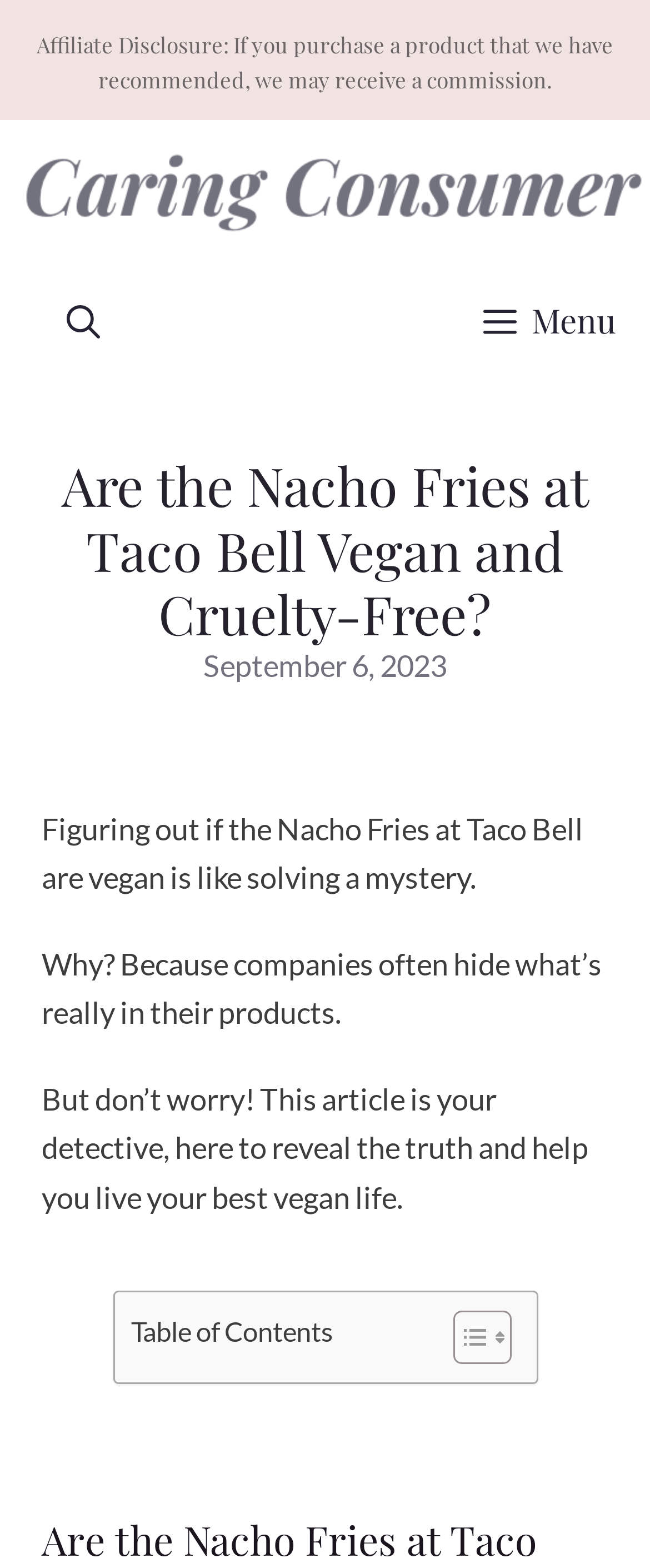Could you identify the text that serves as the heading for this webpage?

Are the Nacho Fries at Taco Bell Vegan and Cruelty-Free?